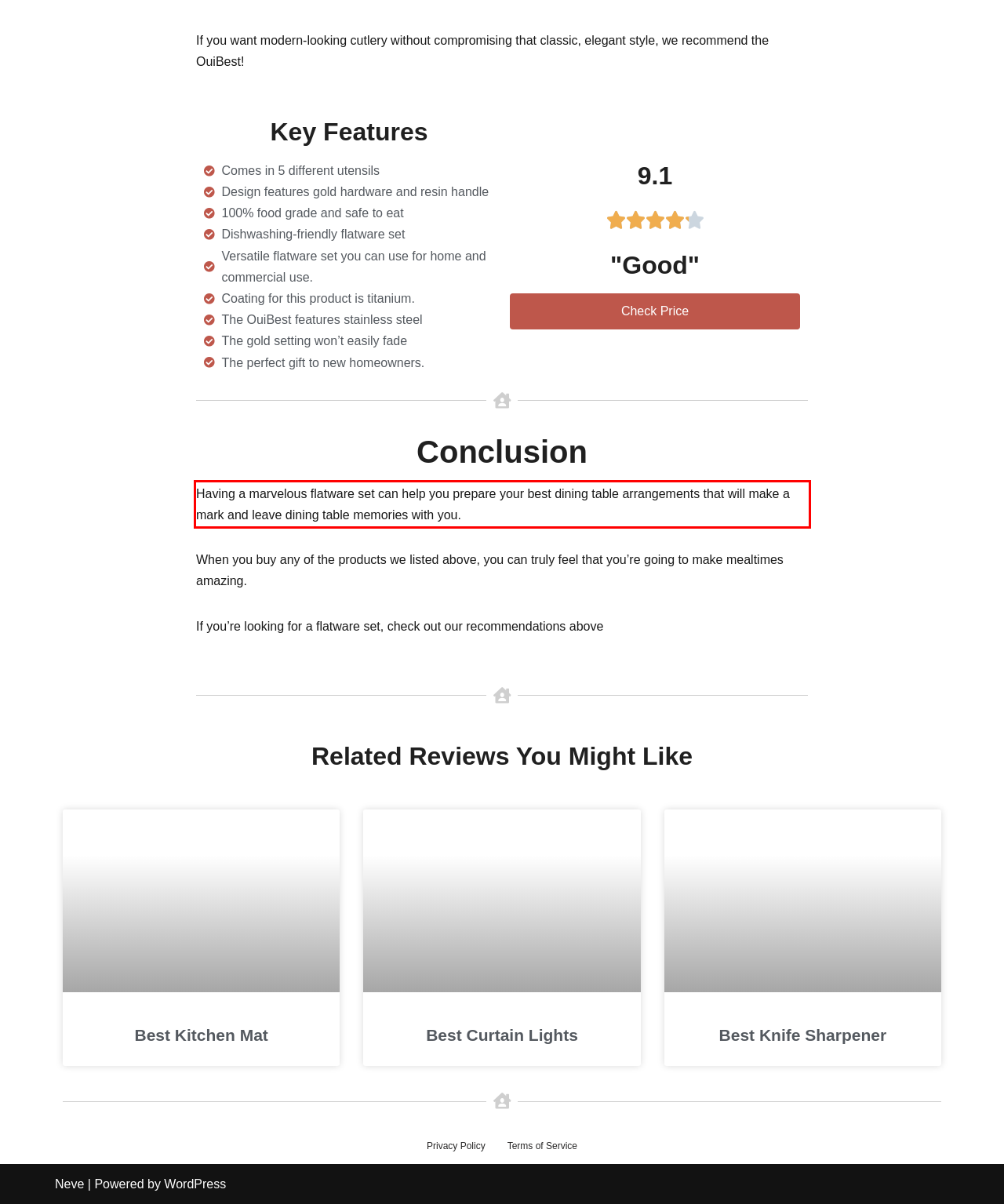Examine the webpage screenshot, find the red bounding box, and extract the text content within this marked area.

Having a marvelous flatware set can help you prepare your best dining table arrangements that will make a mark and leave dining table memories with you.